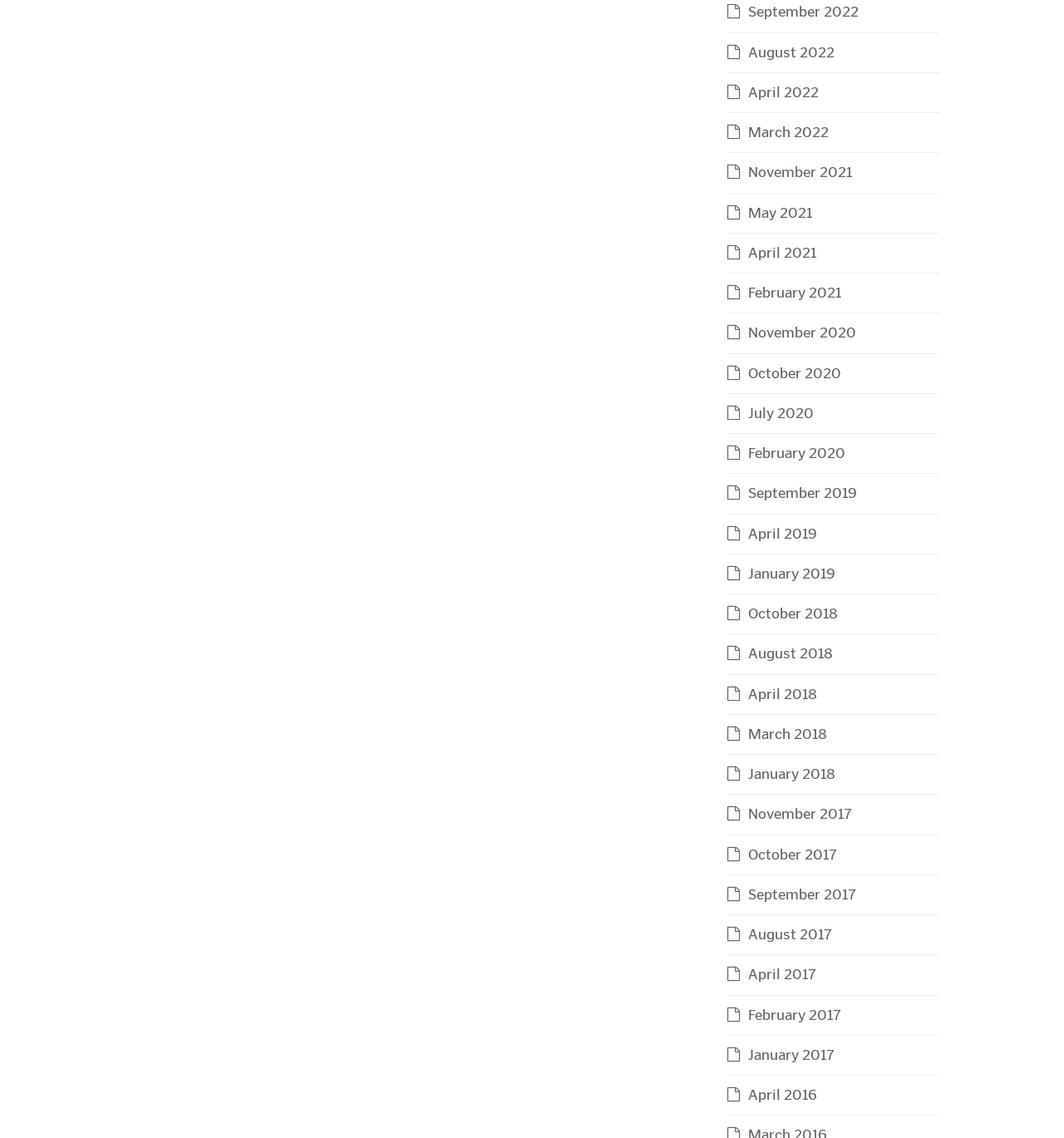Show me the bounding box coordinates of the clickable region to achieve the task as per the instruction: "View November 2017".

[0.684, 0.707, 0.801, 0.723]